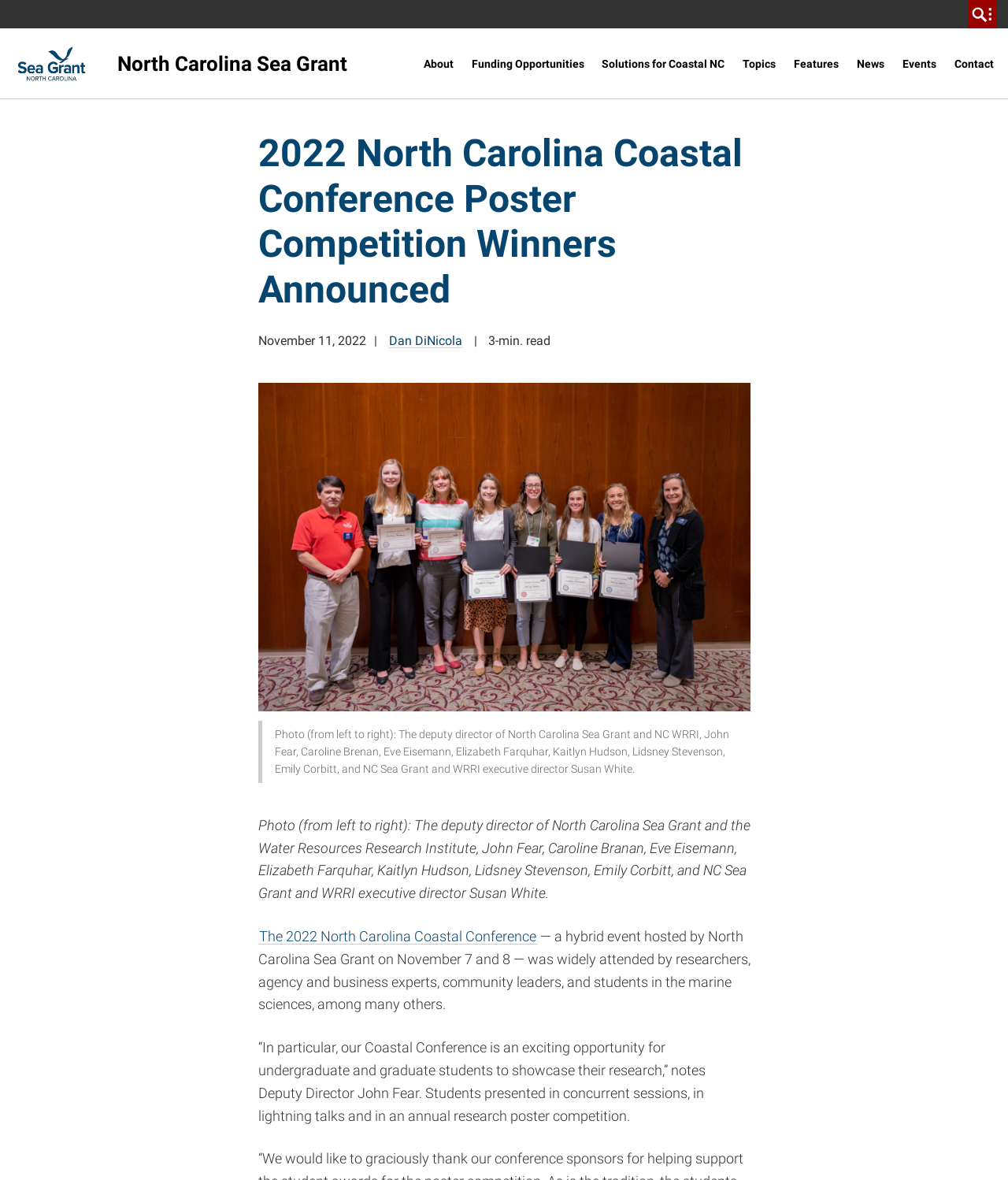What is the logo on the top left?
Look at the screenshot and give a one-word or phrase answer.

NC Sea Grant Logo